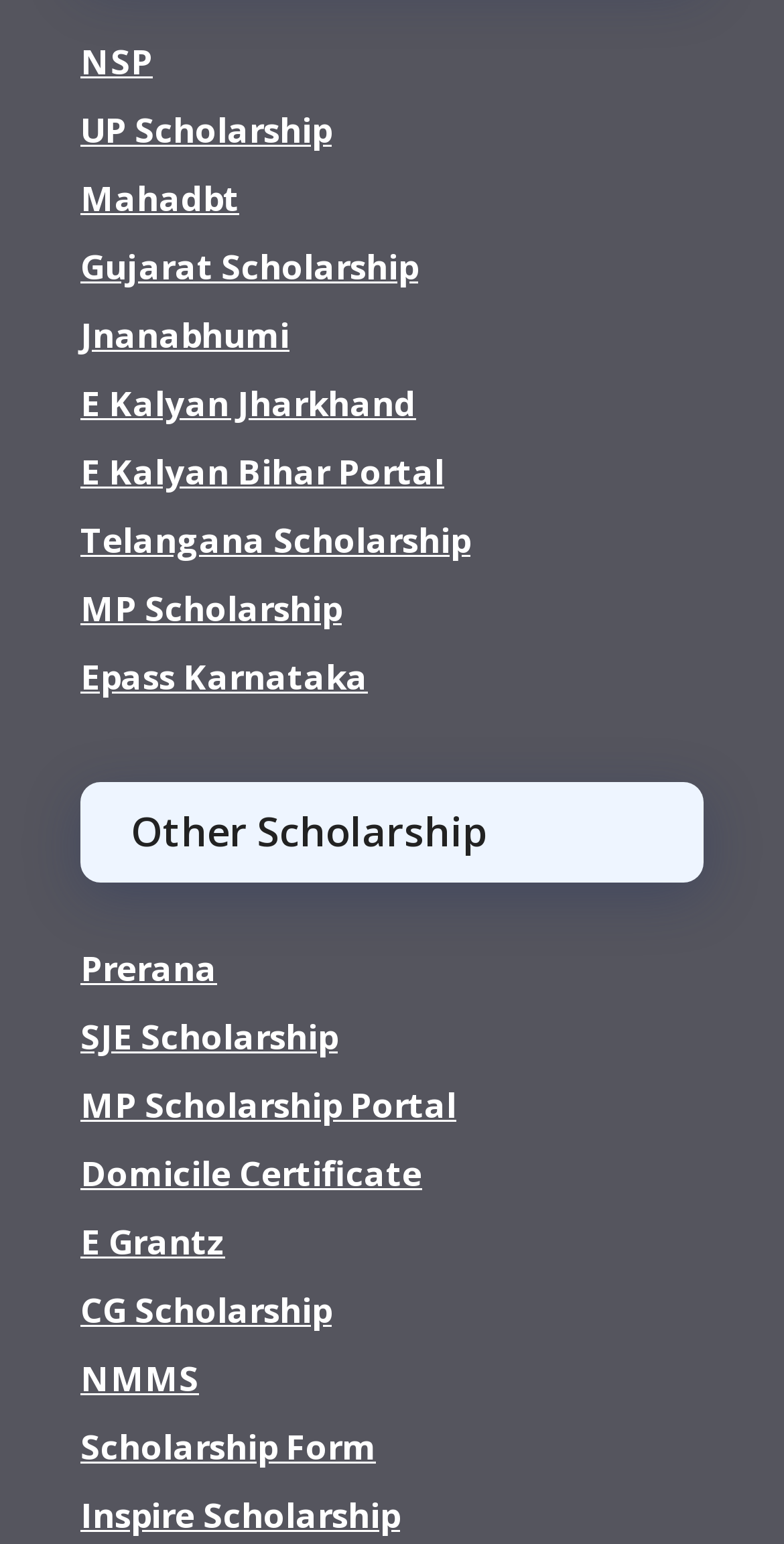Please indicate the bounding box coordinates of the element's region to be clicked to achieve the instruction: "Click on NSP link". Provide the coordinates as four float numbers between 0 and 1, i.e., [left, top, right, bottom].

[0.103, 0.024, 0.195, 0.054]